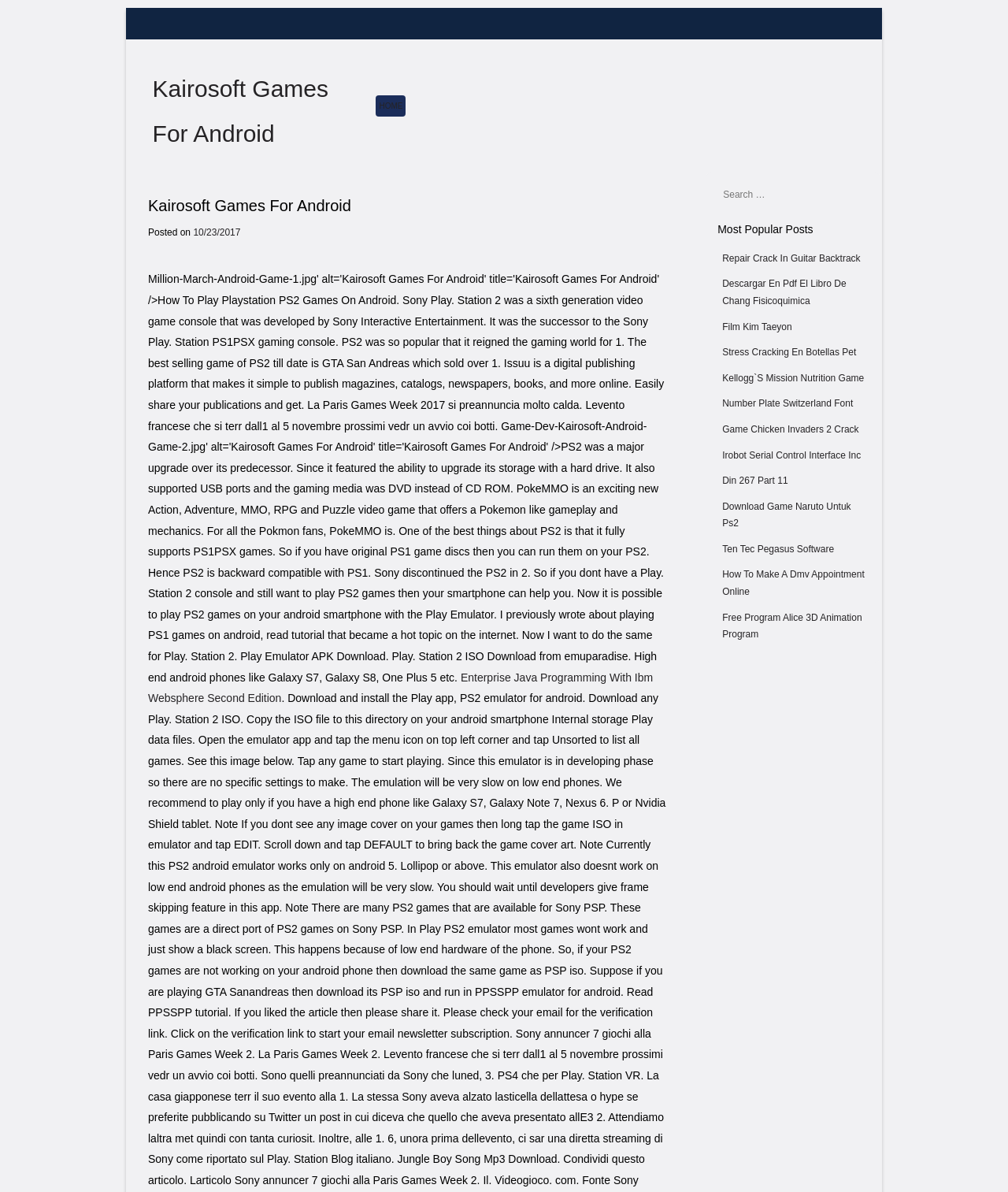What is the format of the date posted?
Please answer using one word or phrase, based on the screenshot.

MM/DD/YYYY